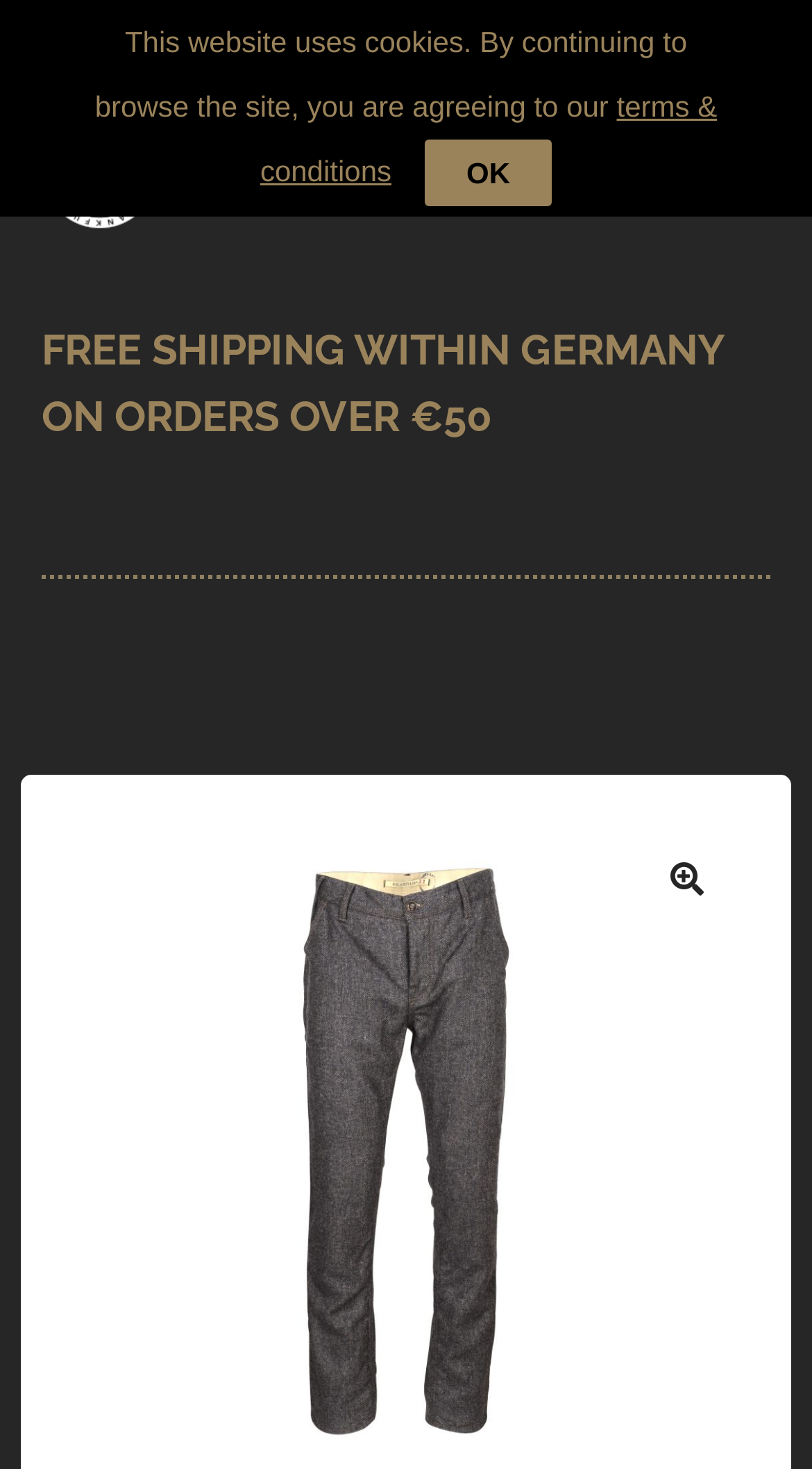How many navigation links are there?
Provide an in-depth and detailed answer to the question.

The navigation links can be found in the 'Primary Navigation' section. There are four links: 'SHOP', 'BRANDS', 'CONTACT', and 'CART'. These links are likely to navigate to different sections of the website.